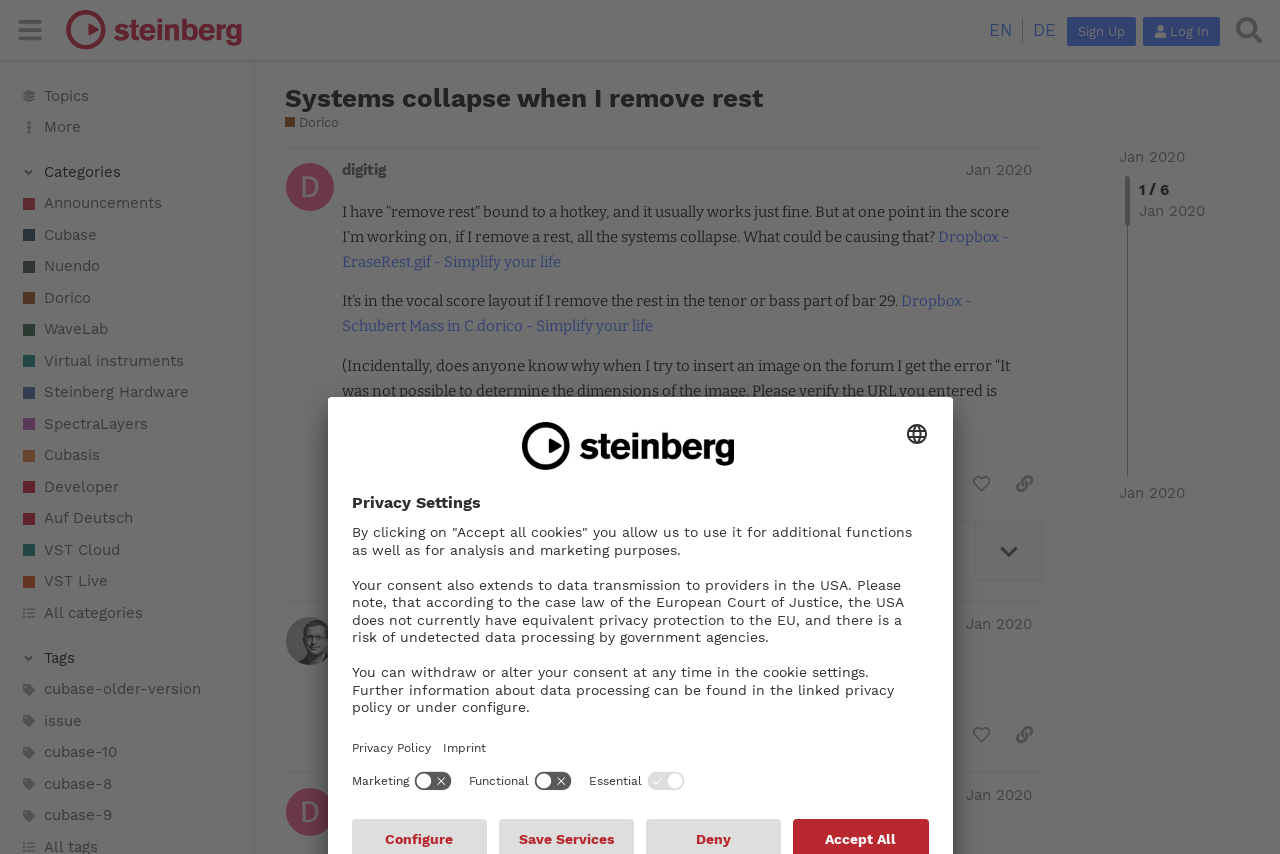Please specify the bounding box coordinates of the area that should be clicked to accomplish the following instruction: "Search for topics". The coordinates should consist of four float numbers between 0 and 1, i.e., [left, top, right, bottom].

[0.959, 0.01, 0.992, 0.06]